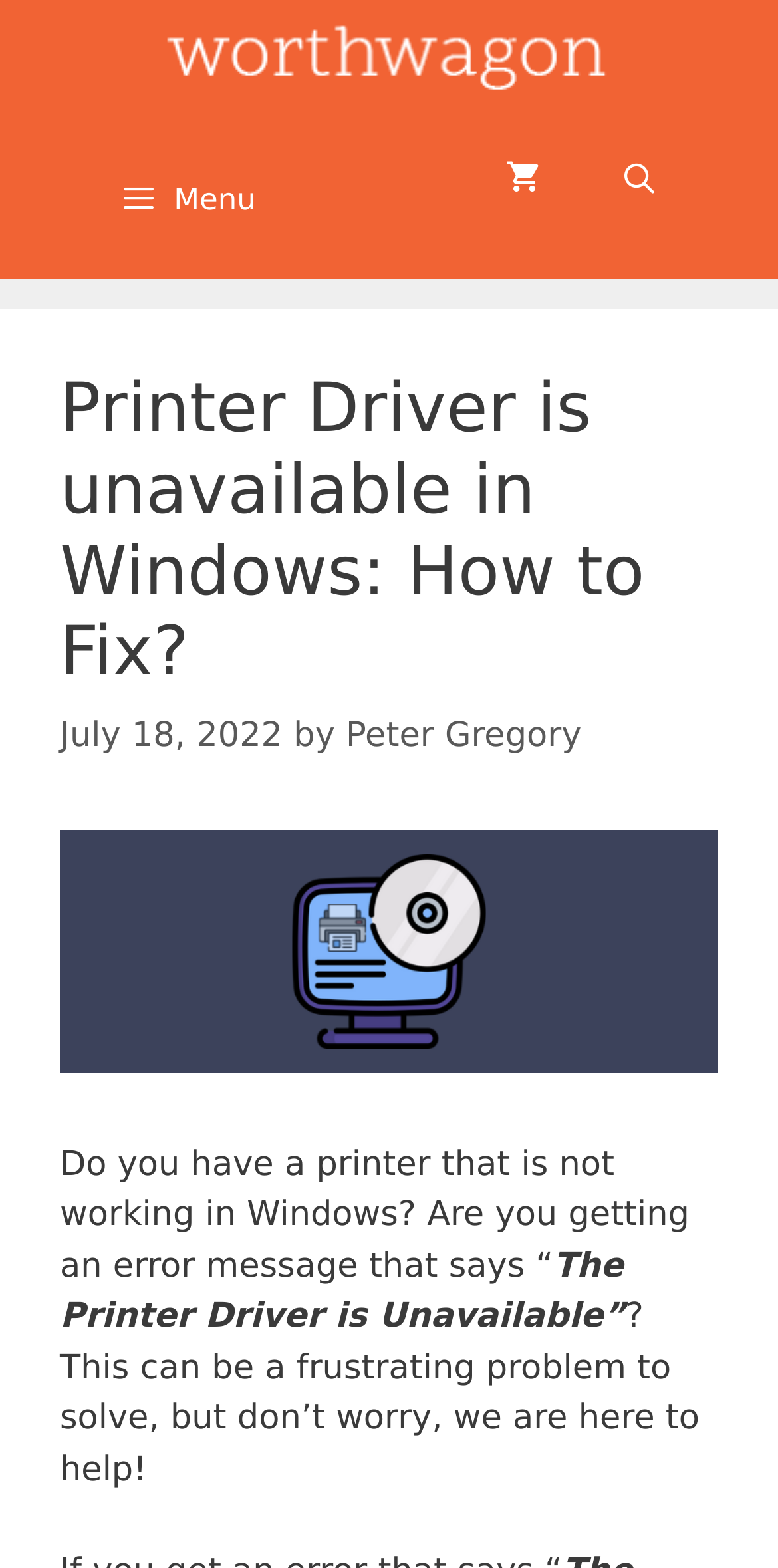Provide the bounding box coordinates, formatted as (top-left x, top-left y, bottom-right x, bottom-right y), with all values being floating point numbers between 0 and 1. Identify the bounding box of the UI element that matches the description: alt="WorthWagon"

[0.179, 0.025, 0.821, 0.05]